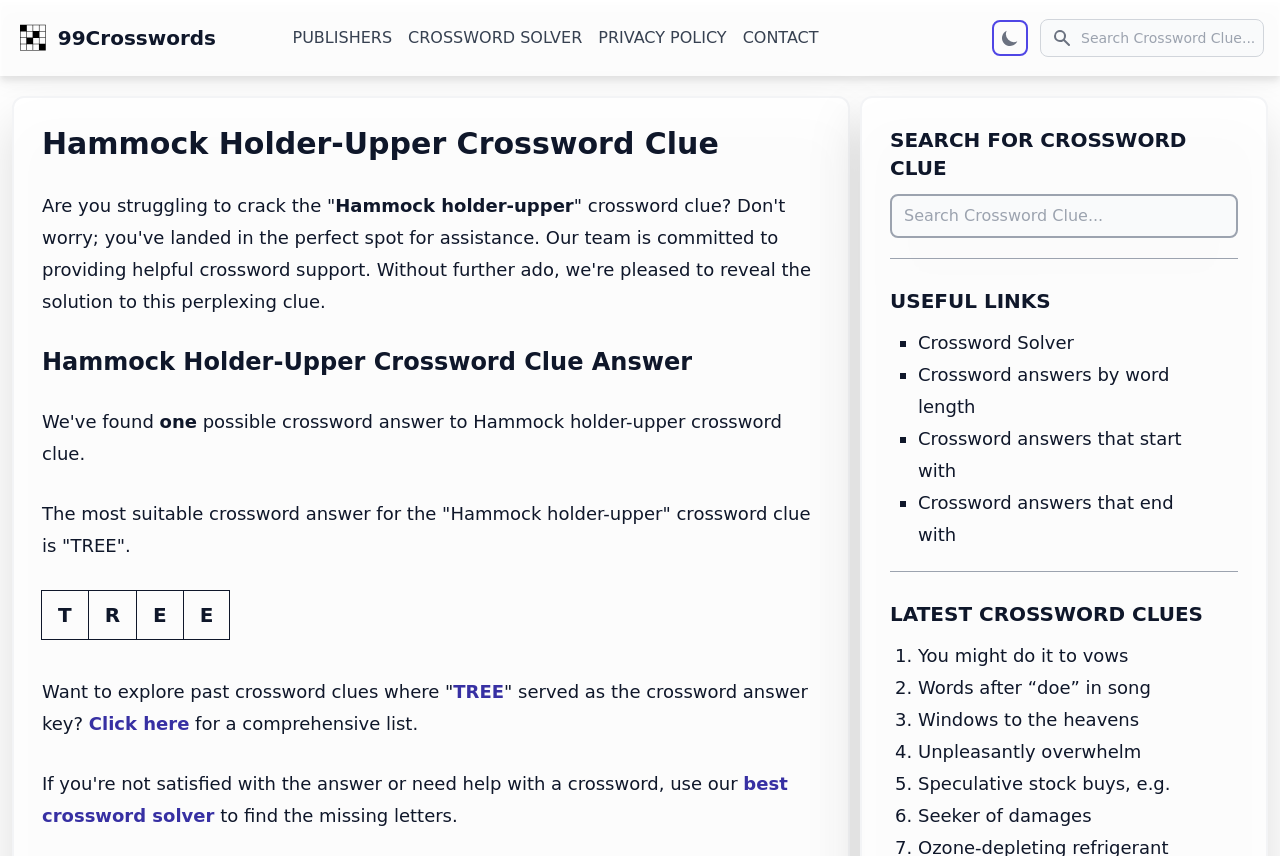Find the bounding box coordinates for the area that must be clicked to perform this action: "Explore past crossword clues where 'TREE' served as the crossword answer key".

[0.354, 0.796, 0.394, 0.82]